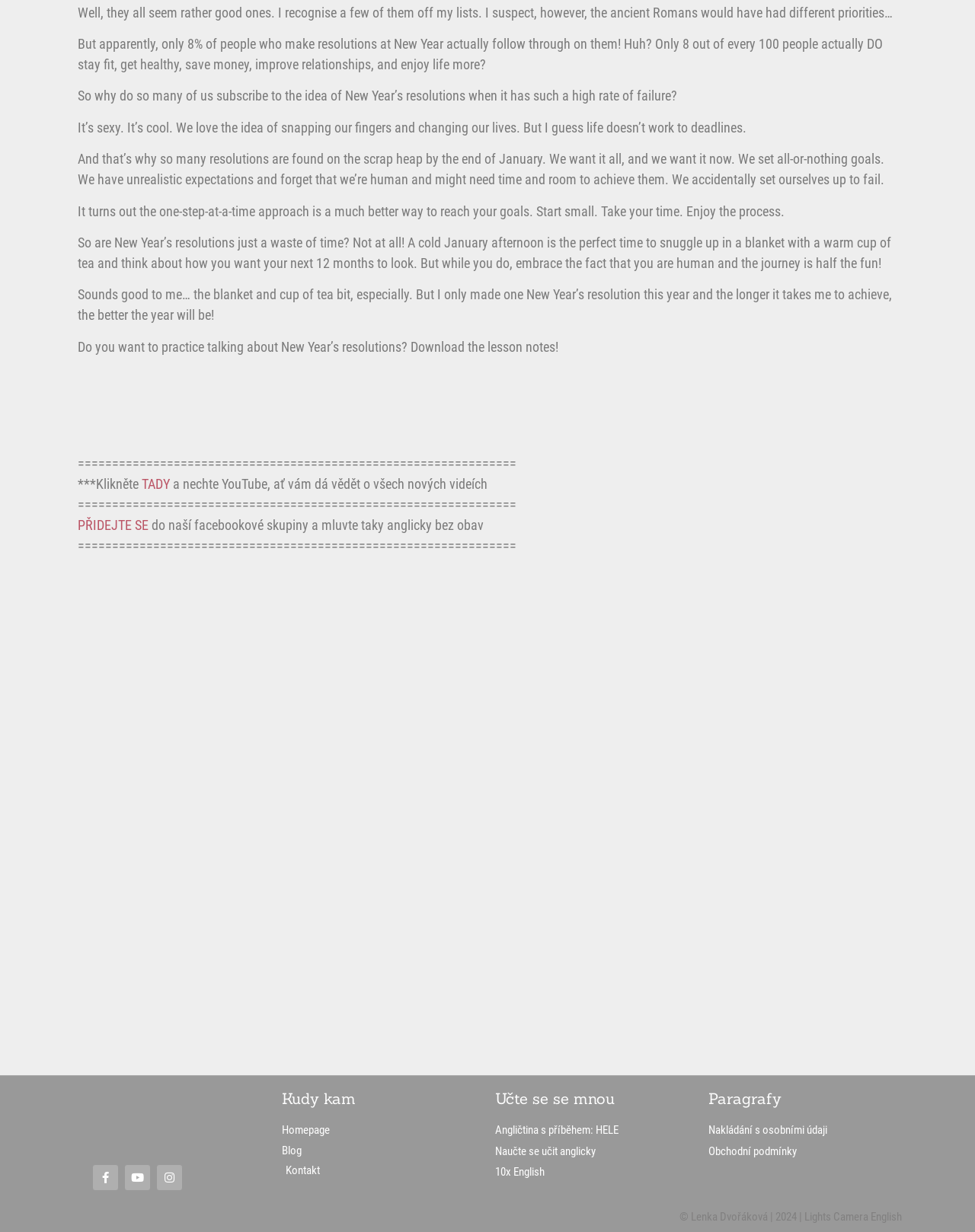Please analyze the image and give a detailed answer to the question:
What is the purpose of the link 'T14 NYResolutions Lesson Notes ContUp'?

The link 'T14 NYResolutions Lesson Notes ContUp' is provided to allow users to download the lesson notes related to the topic of New Year's resolutions, as indicated by the preceding text 'Do you want to practice talking about New Year’s resolutions? Download the lesson notes!'.